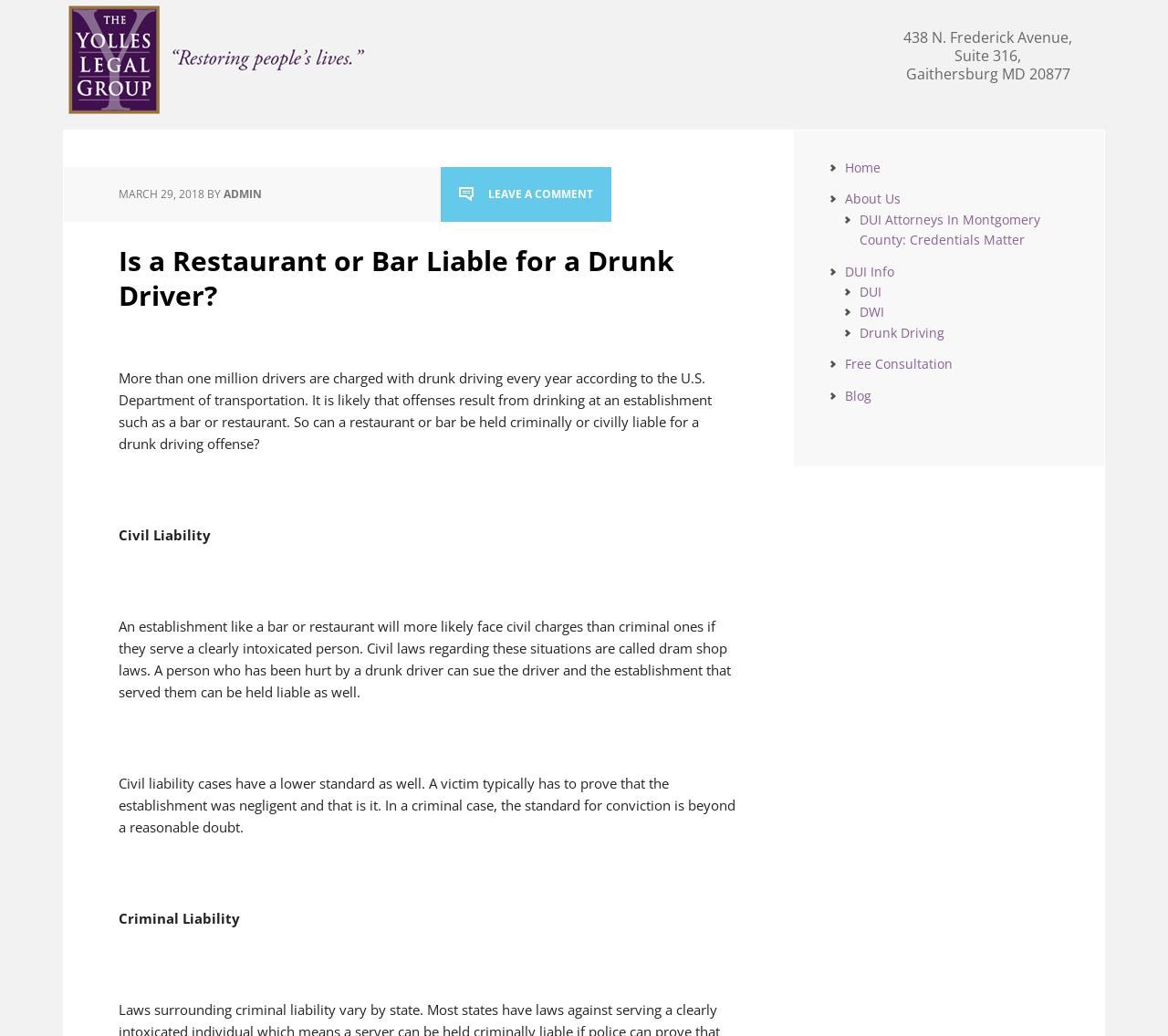Please identify the bounding box coordinates of the element that needs to be clicked to execute the following command: "read the article title". Provide the bounding box using four float numbers between 0 and 1, formatted as [left, top, right, bottom].

[0.102, 0.235, 0.633, 0.301]